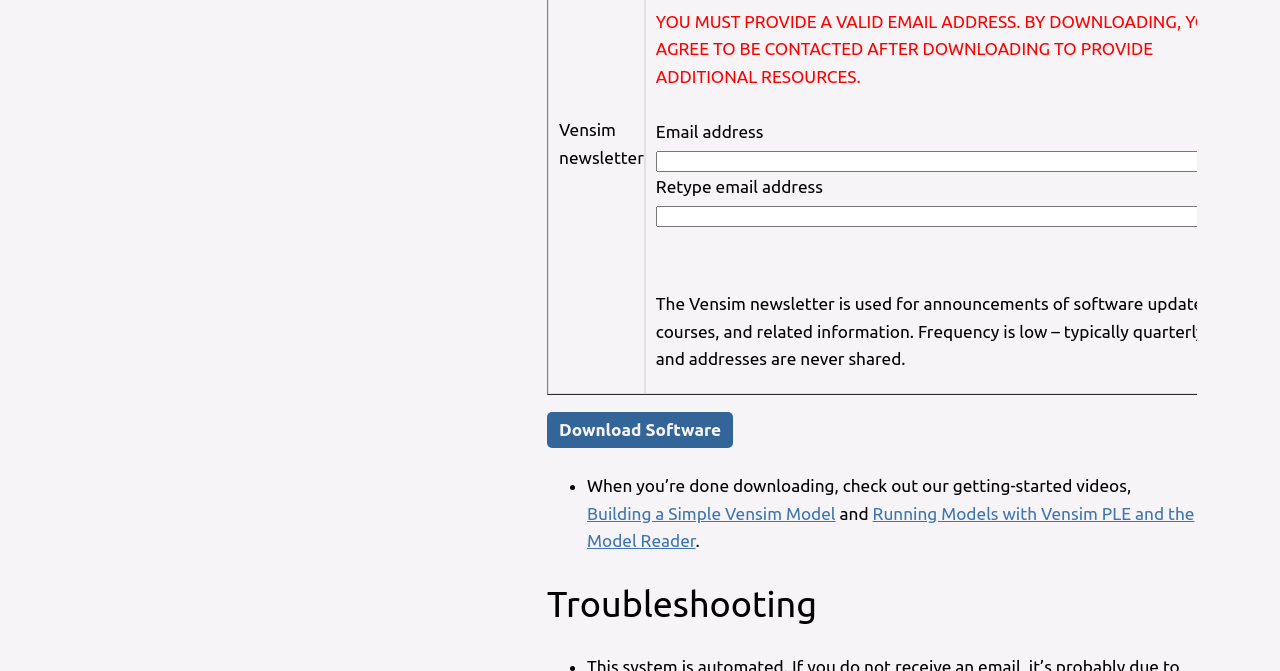Please answer the following question as detailed as possible based on the image: 
What is the button below the email address fields for?

The button's purpose can be determined by its label, 'Download Software', which is located below the email address fields on the webpage.